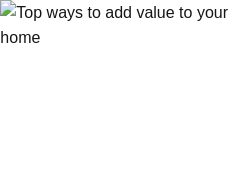Offer a detailed explanation of the image.

The image titled "Top ways to add value to your home" features a visually appealing graphic, likely designed to catch the reader's attention and convey essential tips for homeowners looking to enhance their property's value. Accompanying this graphic is the informative heading "Top ways to add value to your home," indicating that the content seeks to provide practical advice and strategies for home improvement. This image serves as a visual introduction to the related article, which is likely aimed at educating homeowners on effective renovations and enhancements that can boost their home's market appeal and investment potential.